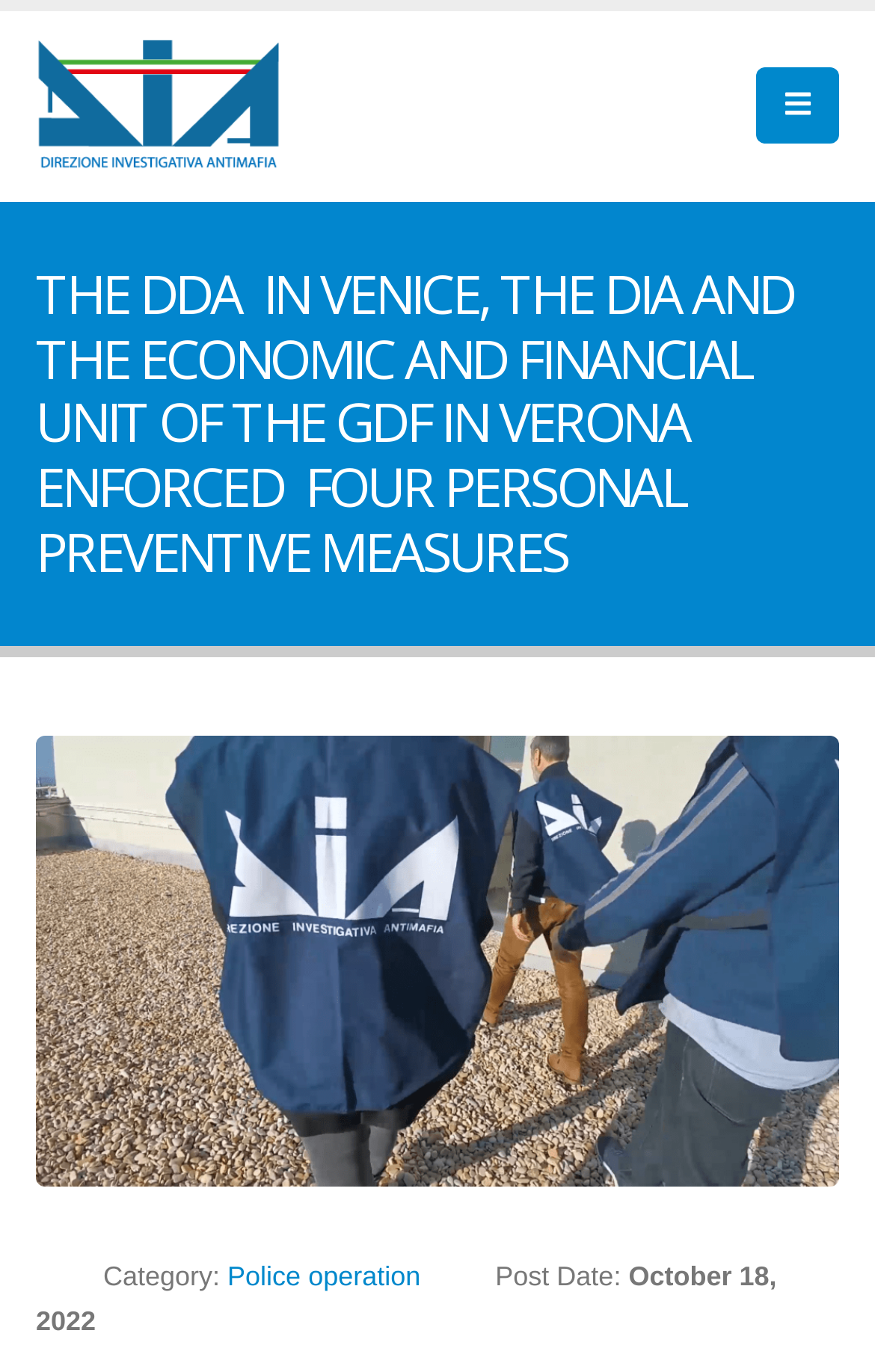Specify the bounding box coordinates (top-left x, top-left y, bottom-right x, bottom-right y) of the UI element in the screenshot that matches this description: Police operation

[0.26, 0.92, 0.481, 0.942]